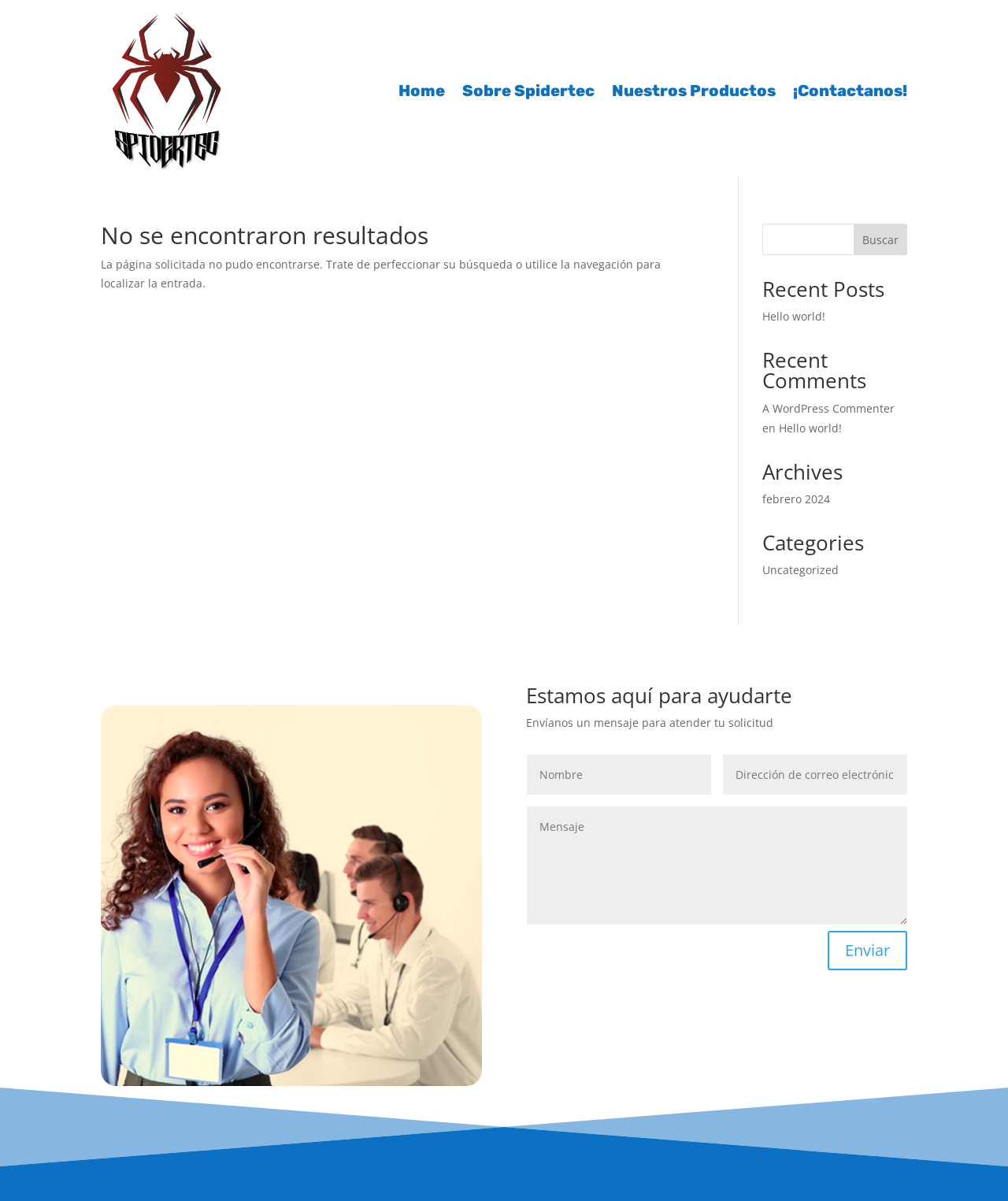What is the language of the website?
Please ensure your answer to the question is detailed and covers all necessary aspects.

The language of the website is inferred from the static text 'La página solicitada no pudo encontrarse. Trate de perfeccionar su búsqueda o utilice la navegación para localizar la entrada.' and other text elements on the page which are in Spanish.